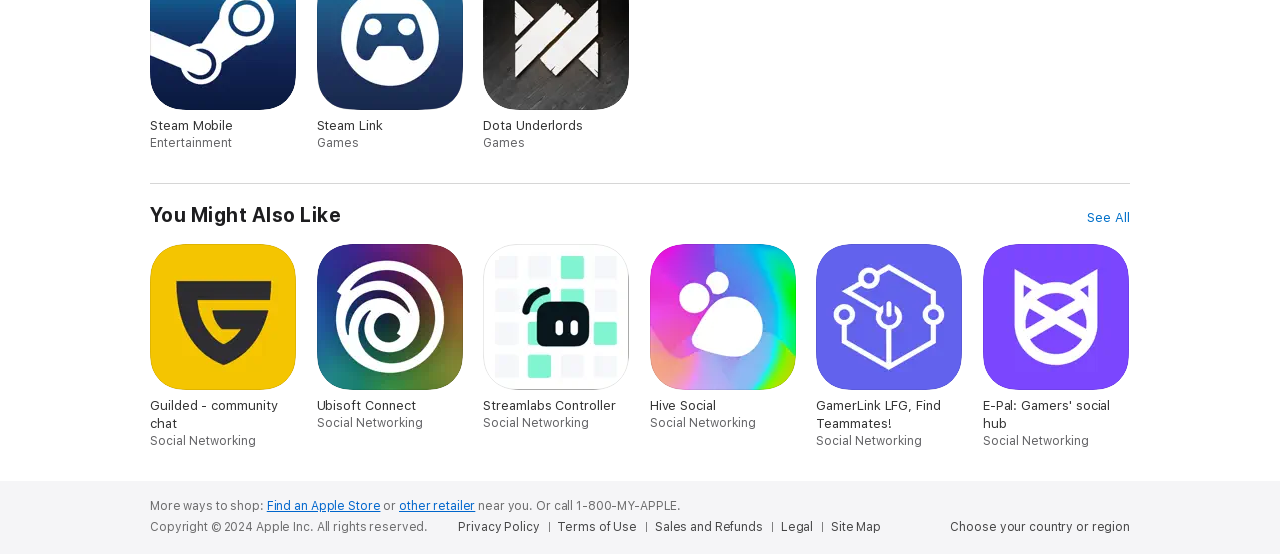Identify the bounding box coordinates of the element that should be clicked to fulfill this task: "Click on the 'SEWING MACHINES' link". The coordinates should be provided as four float numbers between 0 and 1, i.e., [left, top, right, bottom].

None